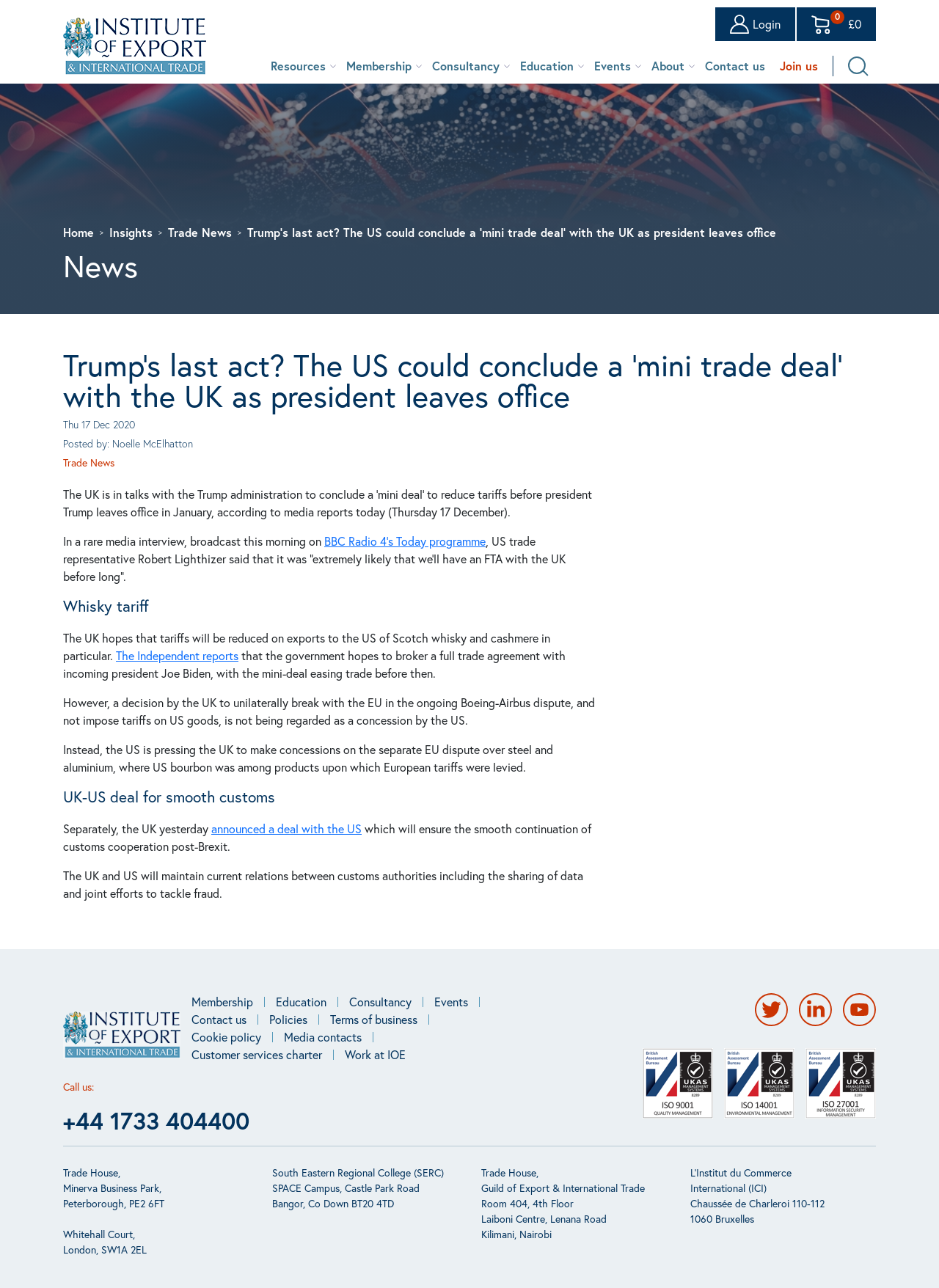Locate the bounding box coordinates of the element I should click to achieve the following instruction: "Click the 'Contact us' link".

[0.743, 0.044, 0.823, 0.058]